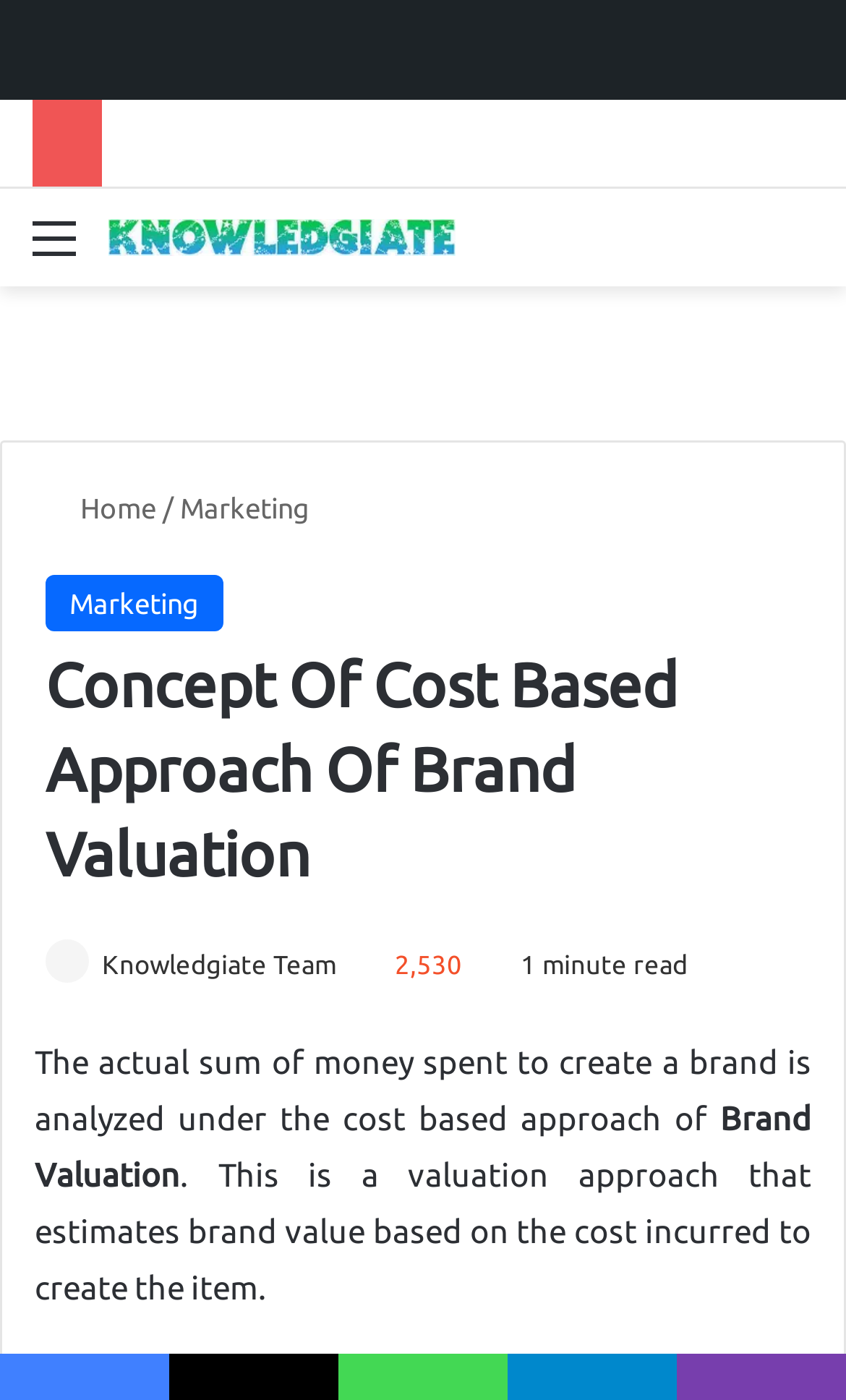What is the approach that estimates brand value based on cost?
Refer to the image and provide a one-word or short phrase answer.

Cost based approach